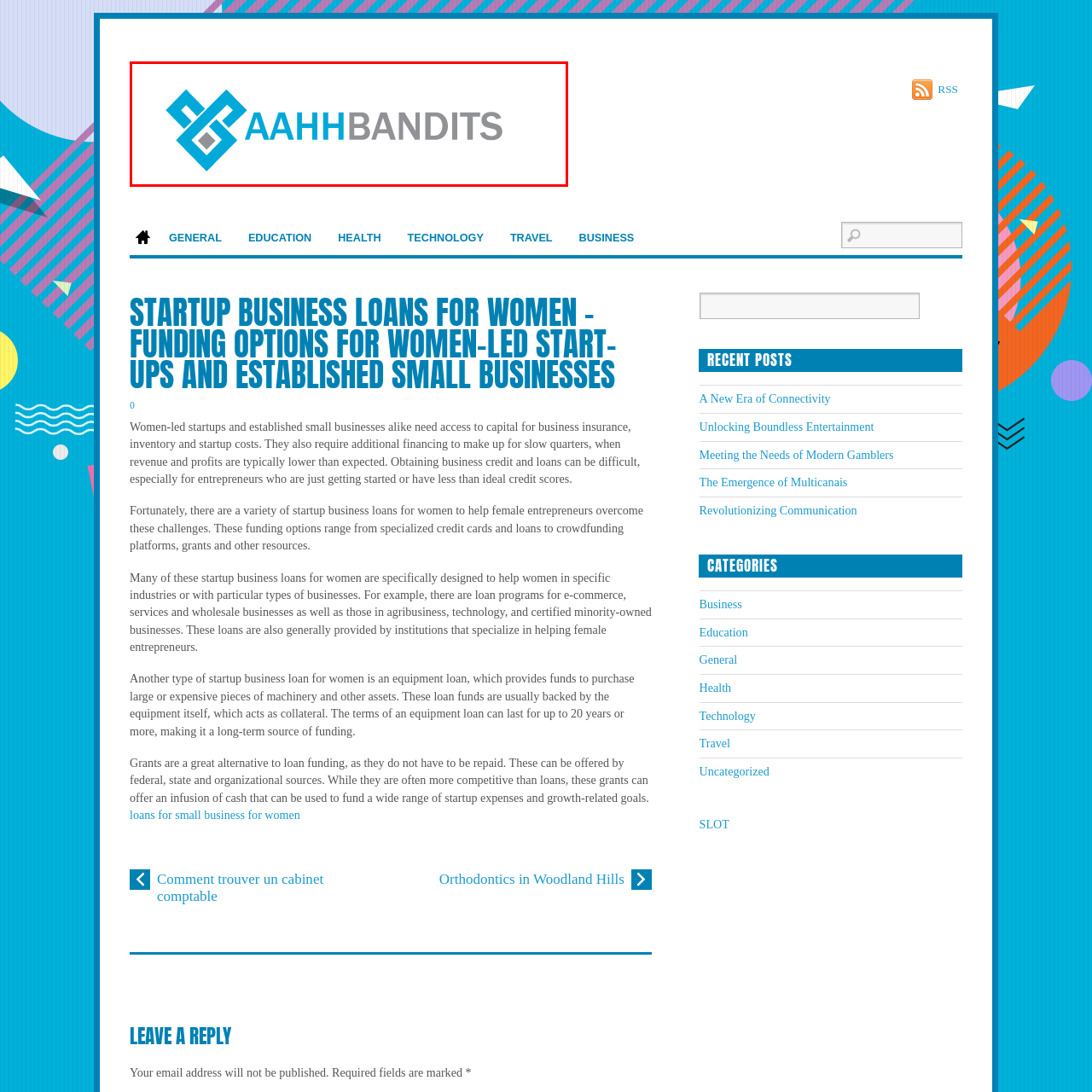Generate a comprehensive caption for the image section marked by the red box.

The image features the logo of "Aahhbandits," prominently displaying the brand name in a modern font. The word "AAHH" is styled in vibrant blue, capturing attention, while "BANDITS" is rendered in a sleek gray tone. The logo incorporates a geometric design element with interlocking shapes, hinting at a creative and dynamic approach. This aesthetic aligns with the brand's mission to support women-led startups and established small businesses by providing access to various funding options. The clean and professional design reflects a commitment to empowering female entrepreneurs through innovative financial solutions.